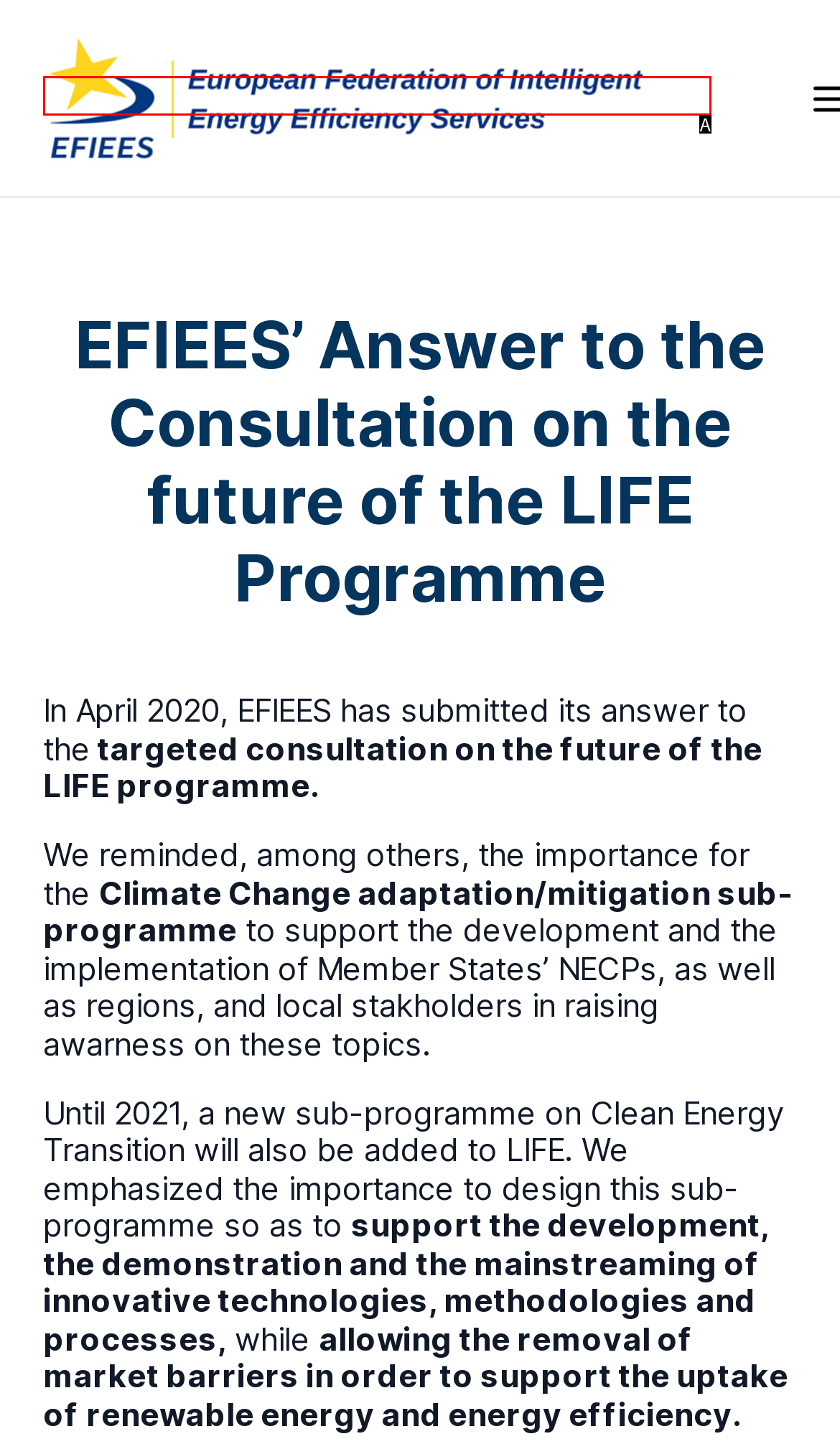Determine the HTML element that best aligns with the description: alt="efiees.eu"
Answer with the appropriate letter from the listed options.

A